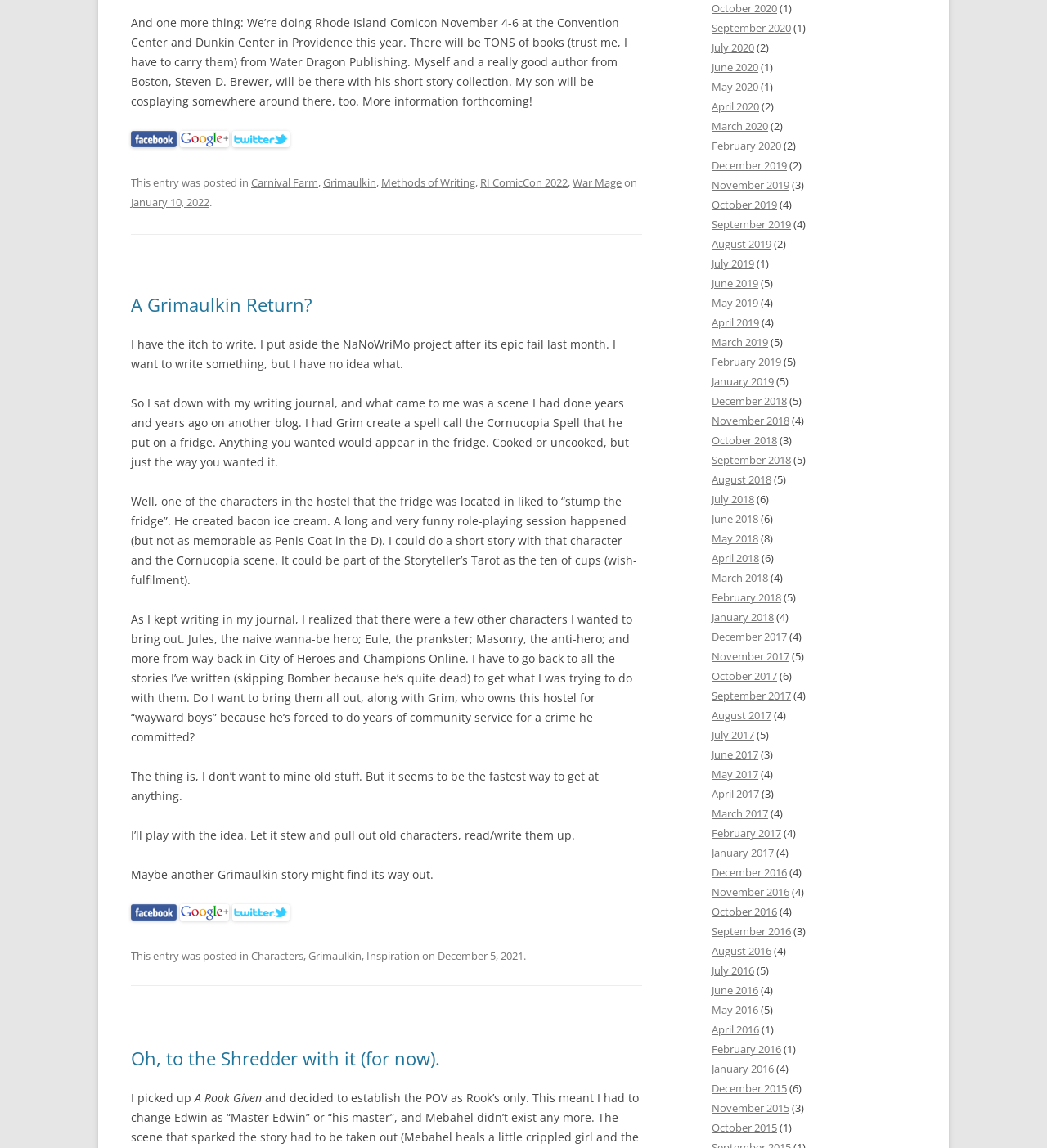What is the name of the blog post mentioned in the article? Using the information from the screenshot, answer with a single word or phrase.

A Grimaulkin Return?